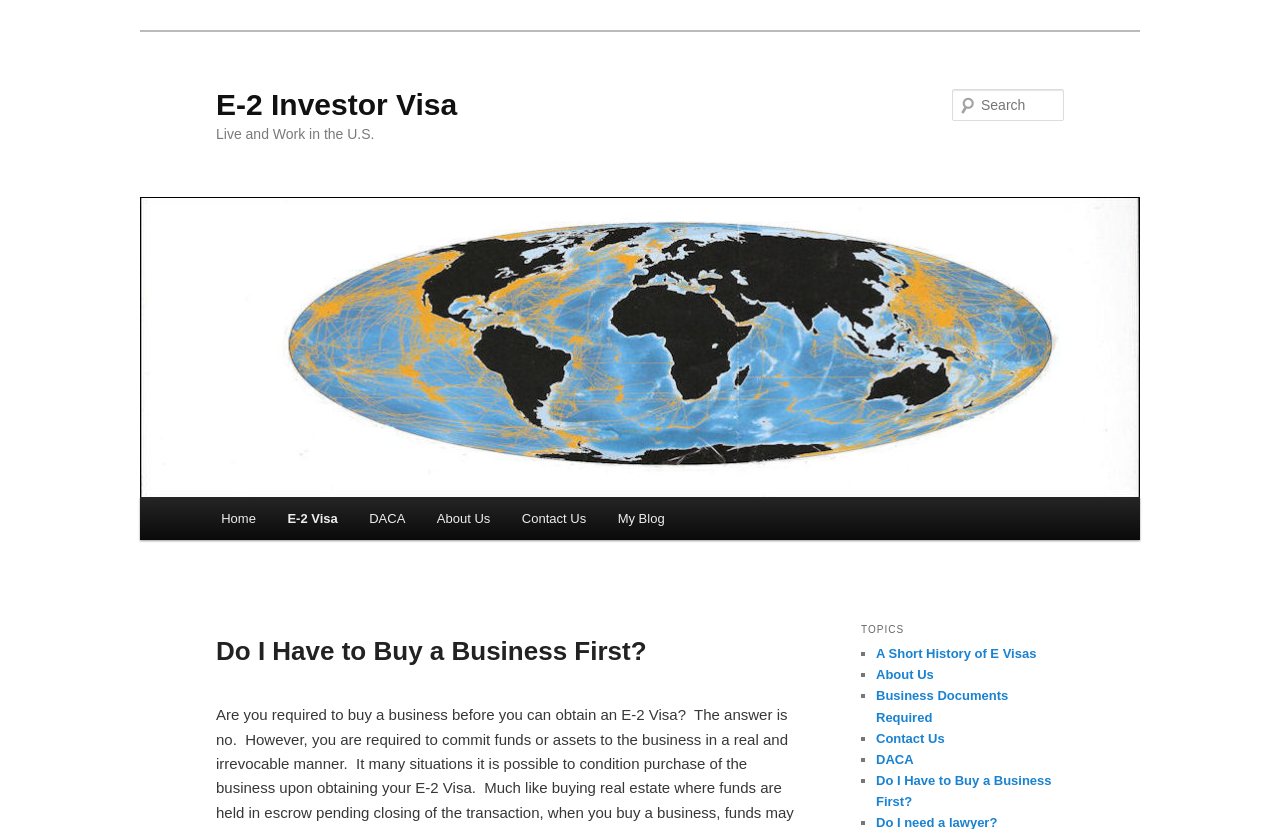Pinpoint the bounding box coordinates of the clickable area needed to execute the instruction: "Go to E-2 Investor Visa page". The coordinates should be specified as four float numbers between 0 and 1, i.e., [left, top, right, bottom].

[0.169, 0.106, 0.357, 0.146]